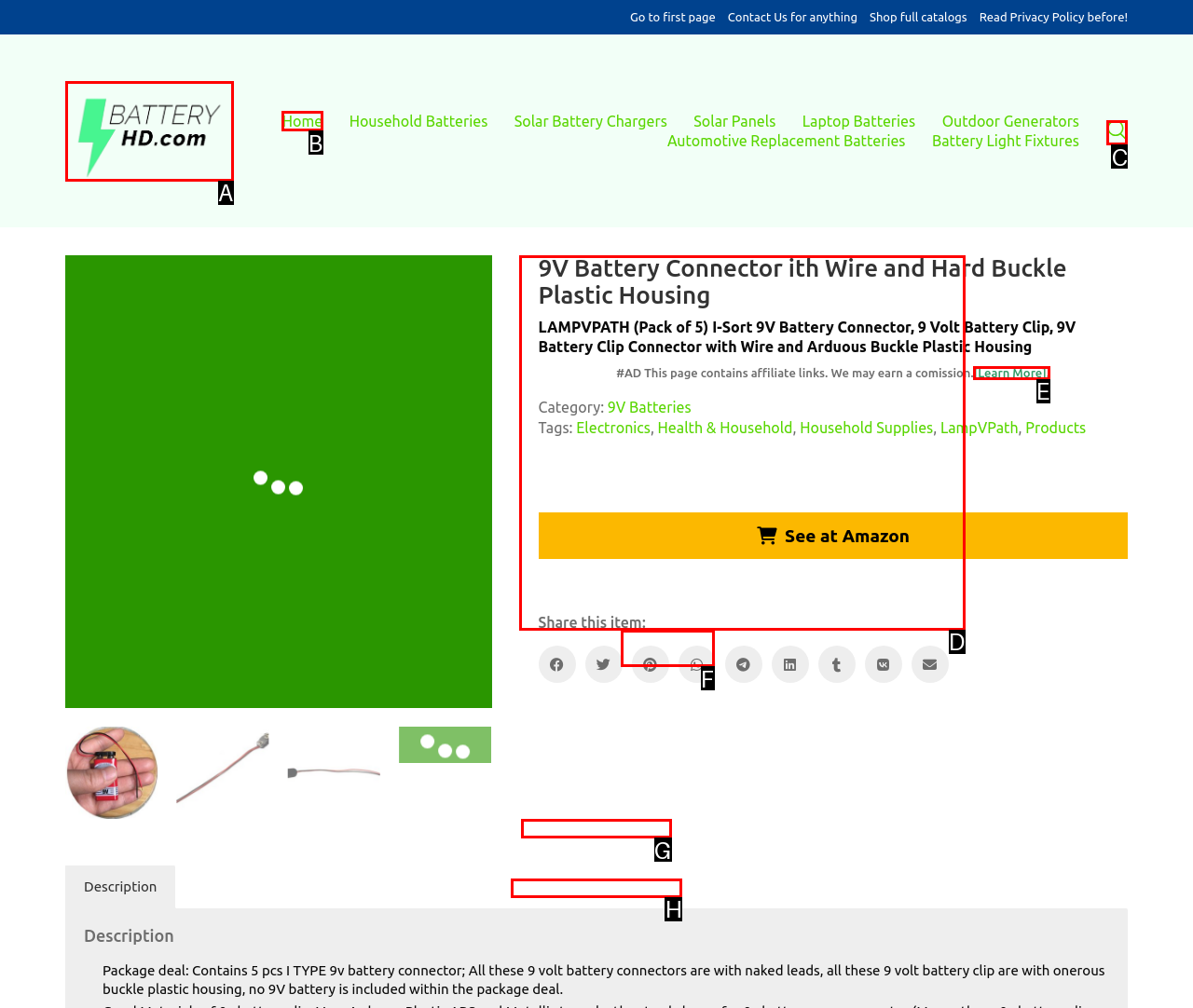Please indicate which HTML element should be clicked to fulfill the following task: Search for something. Provide the letter of the selected option.

C